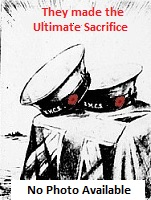Craft a detailed explanation of the image.

The image depicts two Navy hats adorned with poppies, symbolizing remembrance and sacrifice. Above the hats is the poignant phrase, "They made the Ultimate Sacrifice," illustrating a tribute to those who served in the military. The background is stark, enhancing the solemn tone of the message. Additionally, the caption "No Photo Available" emphasizes the absence of a detailed historical image, possibly suggesting that these hats represent the memories of countless sailors whose contributions may not be visually documented. This imagery serves as a reminder of the valor and dedication of individuals in service, particularly reflecting upon the sacrifices made during times of conflict.